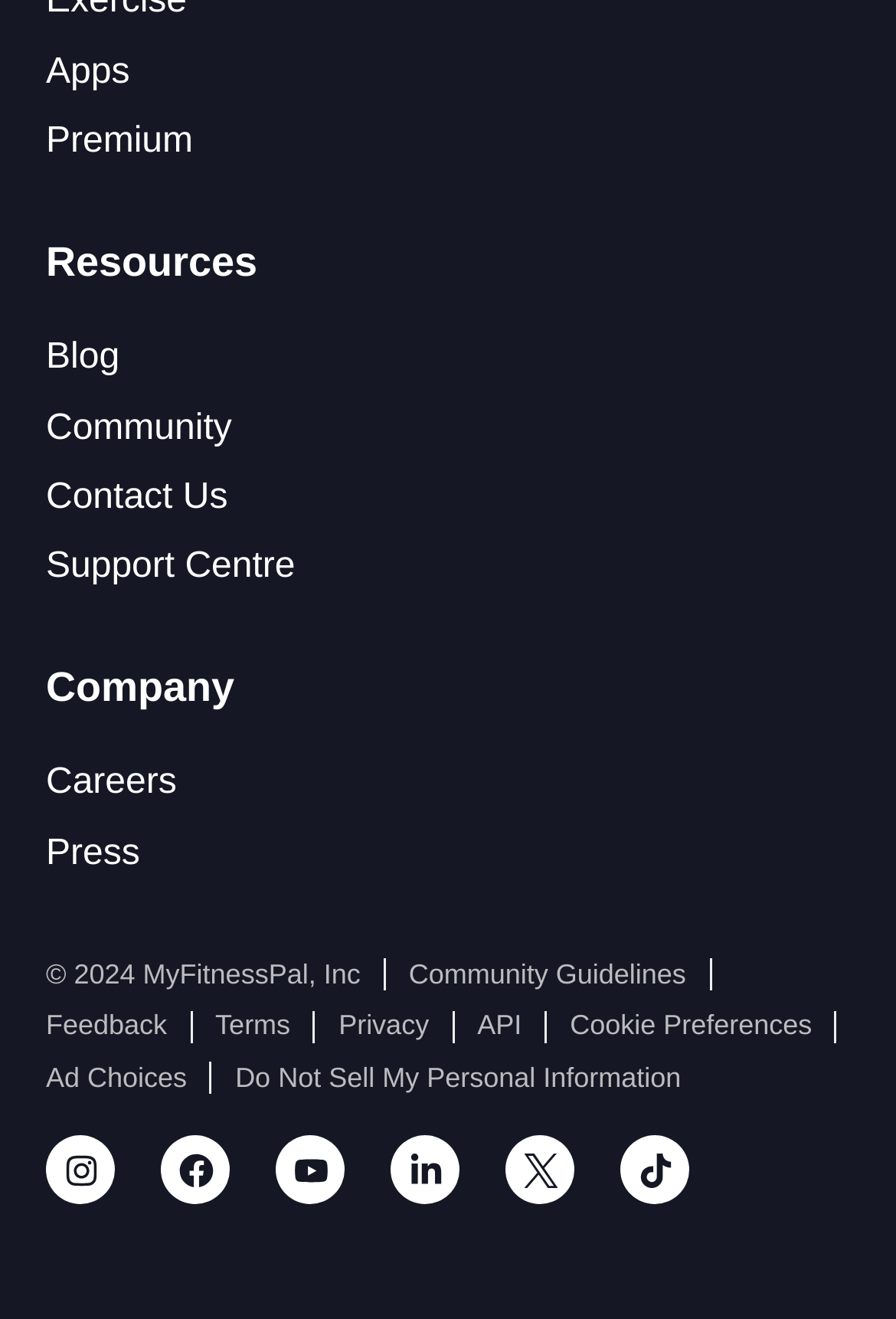Based on the element description: "Terms", identify the bounding box coordinates for this UI element. The coordinates must be four float numbers between 0 and 1, listed as [left, top, right, bottom].

[0.24, 0.759, 0.324, 0.798]